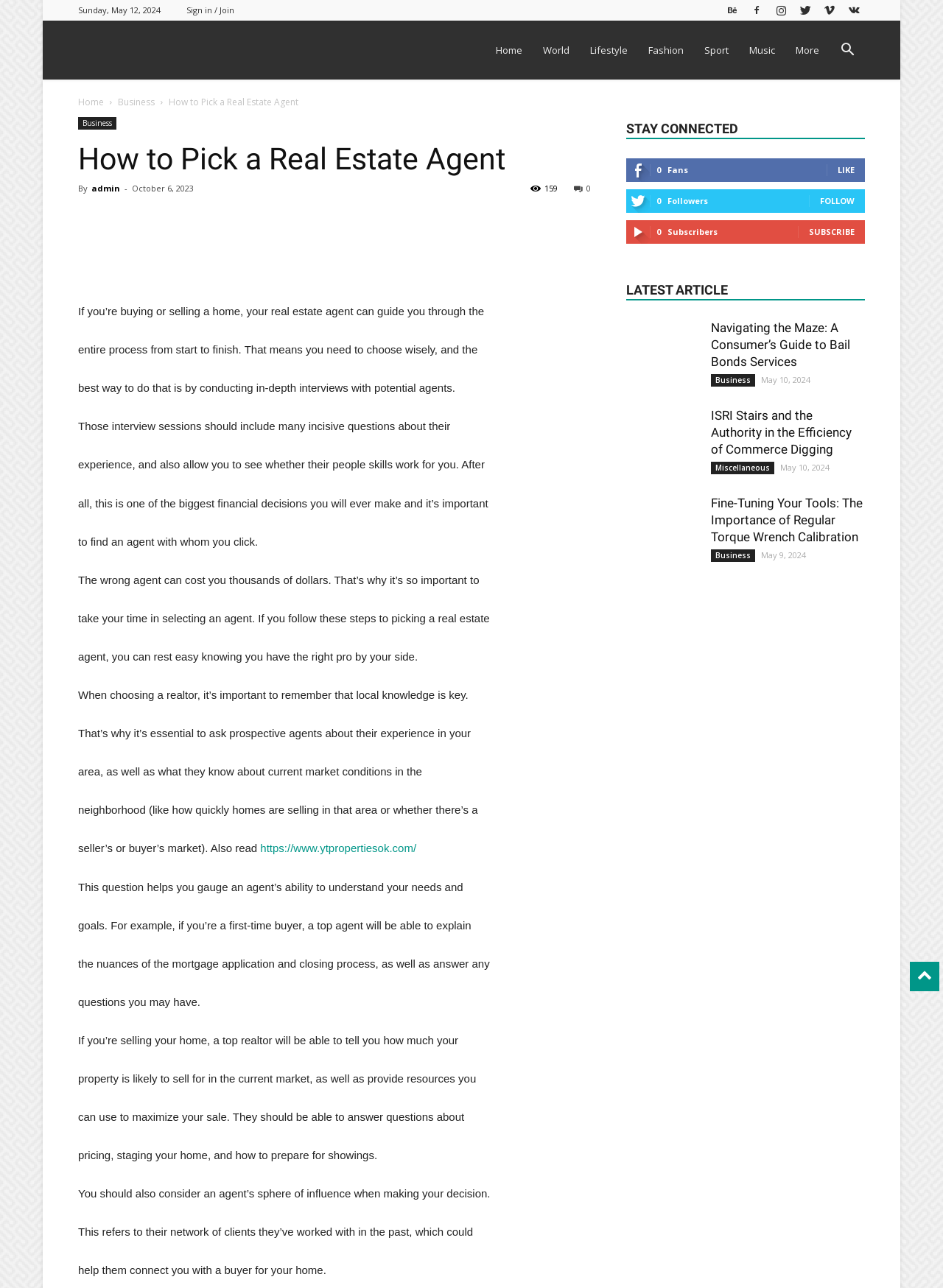What is the purpose of the article 'How to Pick a Real Estate Agent'?
Please ensure your answer to the question is detailed and covers all necessary aspects.

I read the article 'How to Pick a Real Estate Agent' and understood that its purpose is to provide guidance to readers on how to select a suitable real estate agent for their needs.